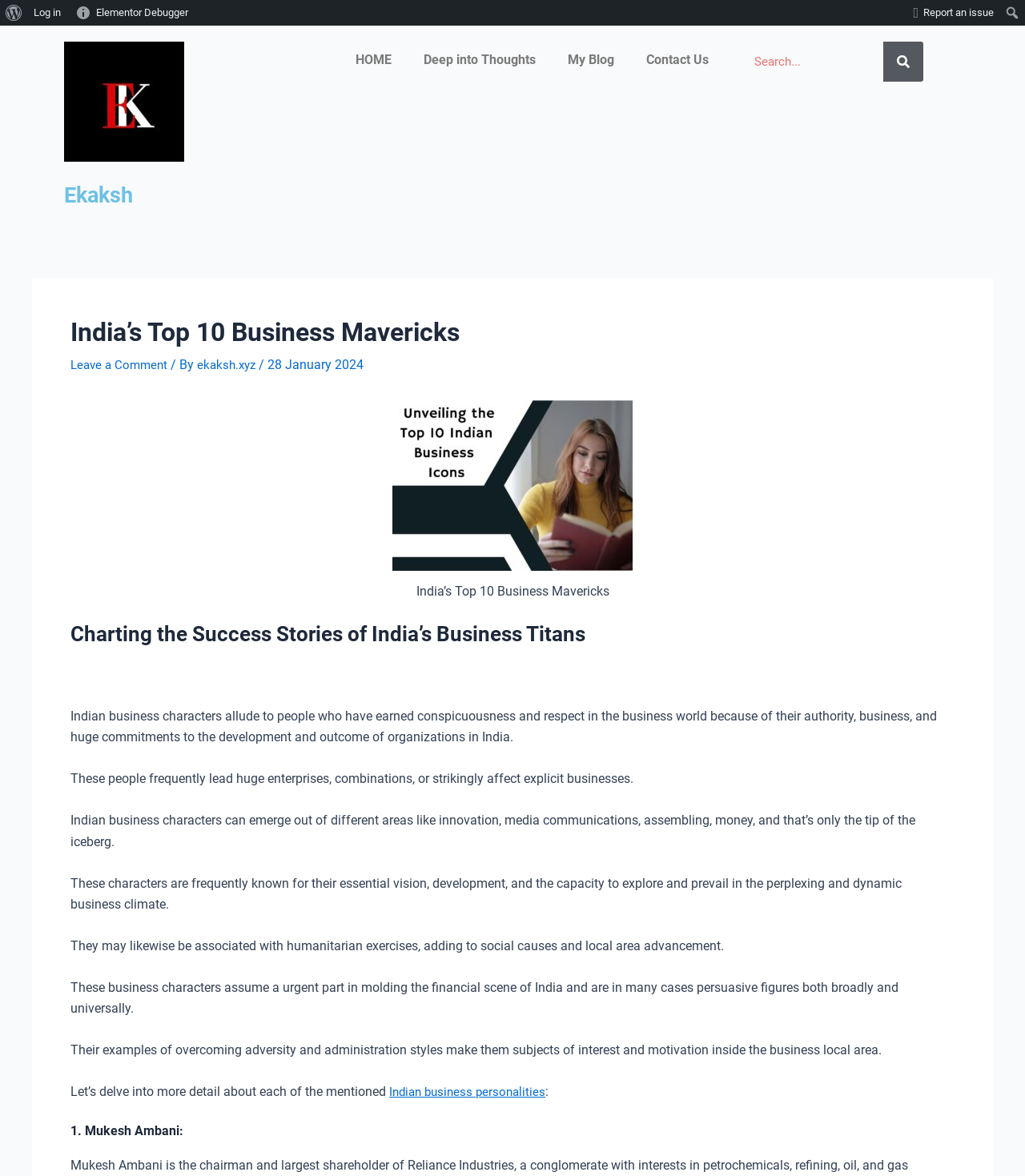Determine the bounding box coordinates for the HTML element mentioned in the following description: "News". The coordinates should be a list of four floats ranging from 0 to 1, represented as [left, top, right, bottom].

None